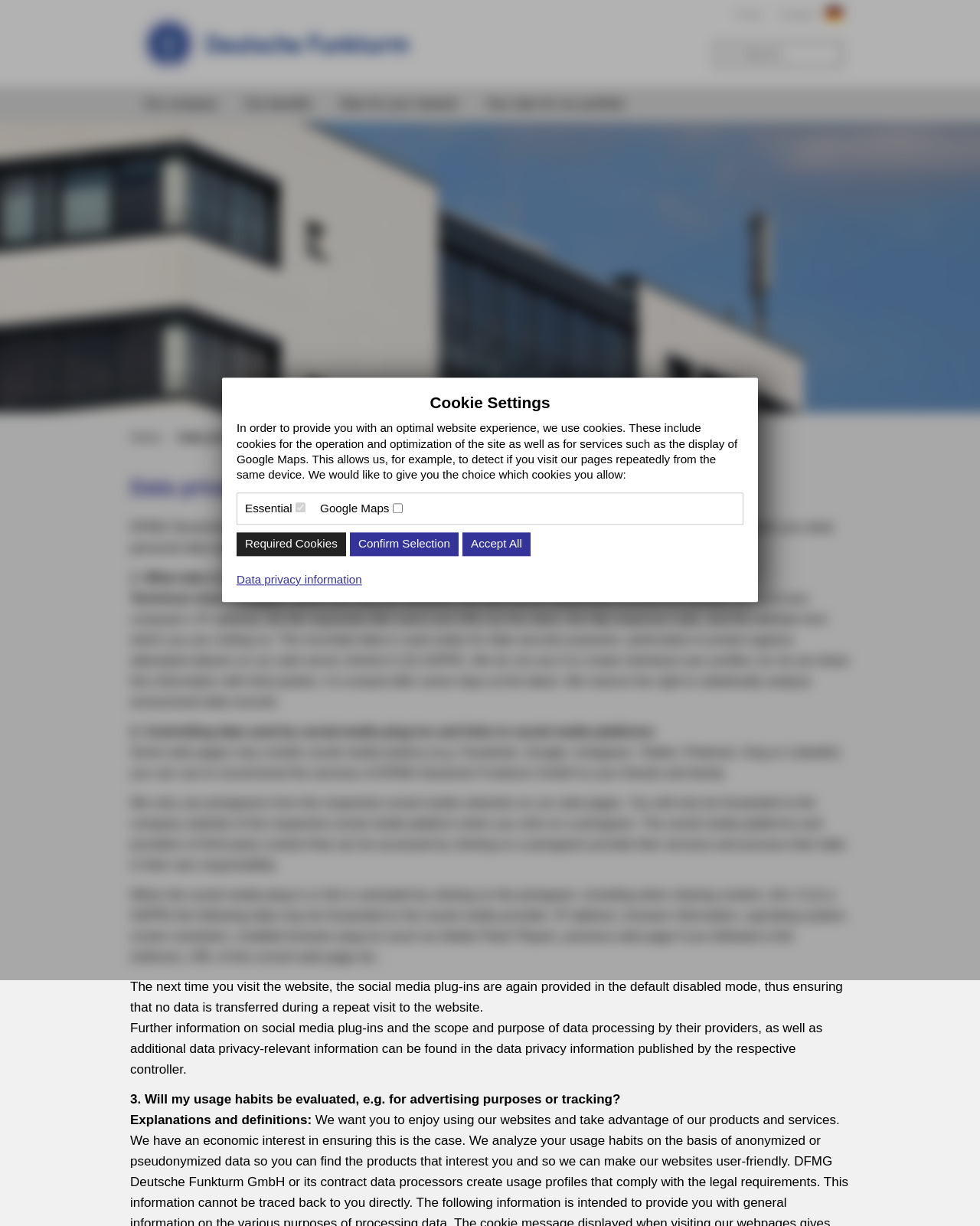Determine the bounding box coordinates of the clickable region to carry out the instruction: "View Woven asbestos flange covers".

None